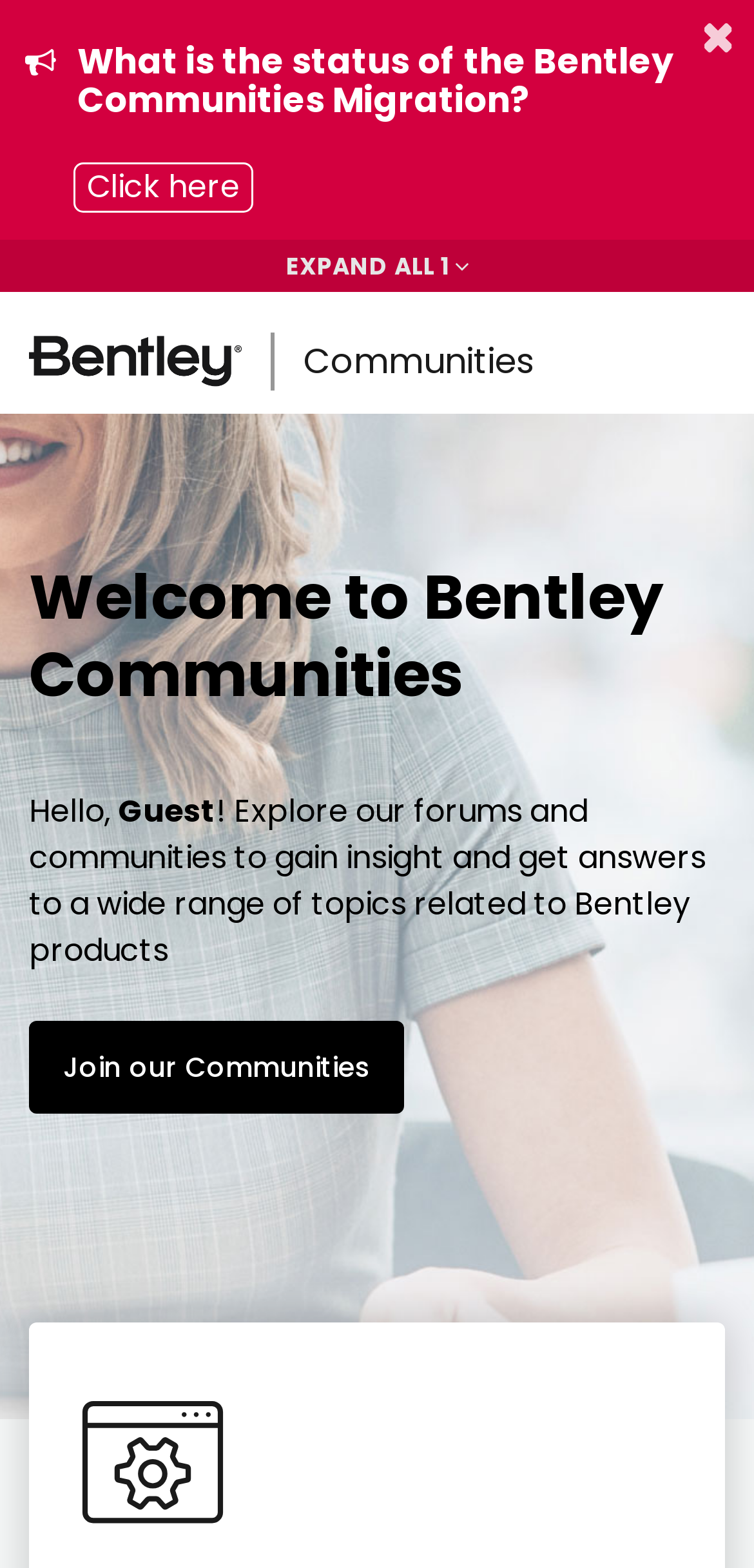Locate the bounding box coordinates of the UI element described by: "ny drivers manual download". The bounding box coordinates should consist of four float numbers between 0 and 1, i.e., [left, top, right, bottom].

None